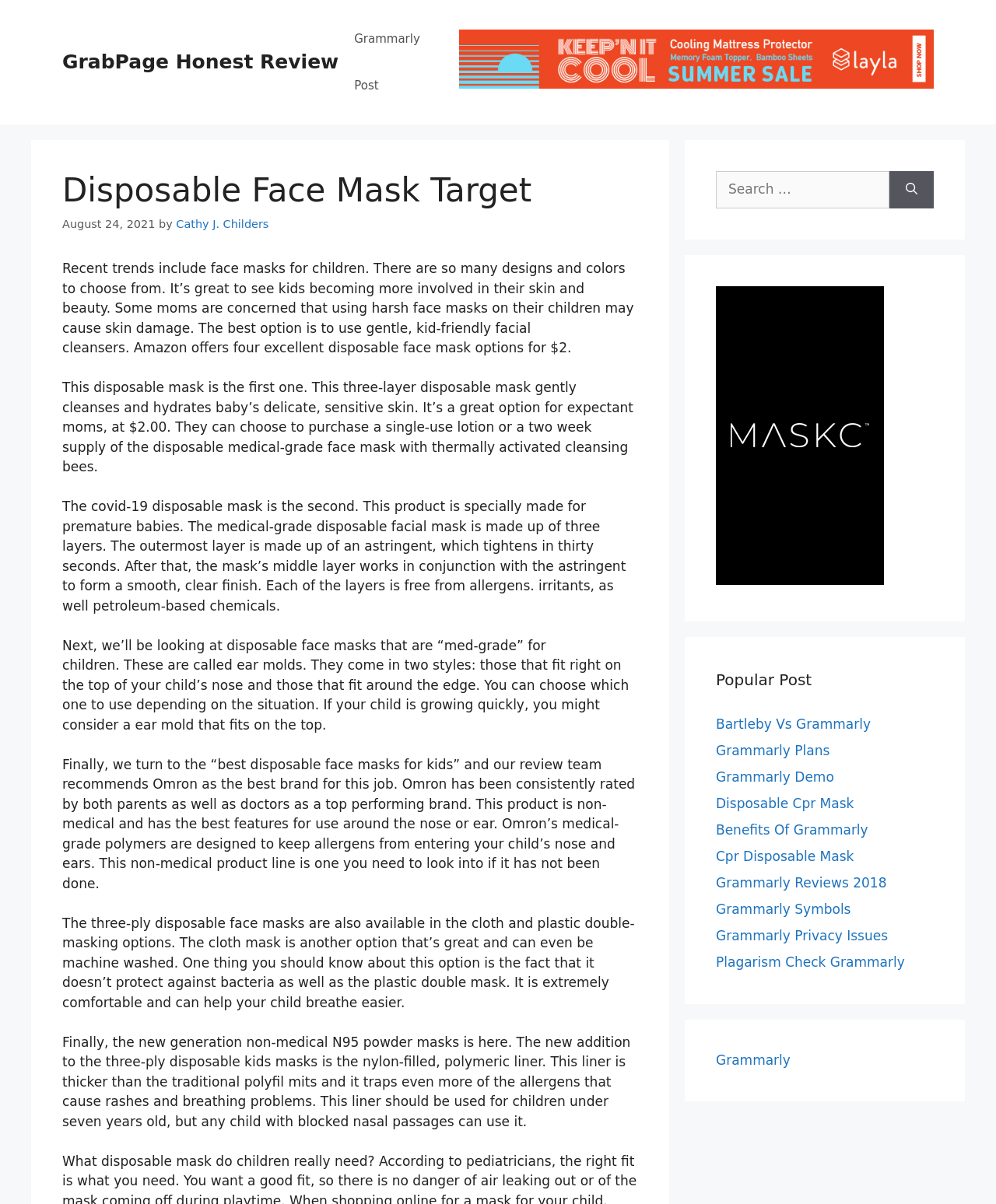Indicate the bounding box coordinates of the clickable region to achieve the following instruction: "Learn more about Omron."

[0.062, 0.628, 0.604, 0.658]